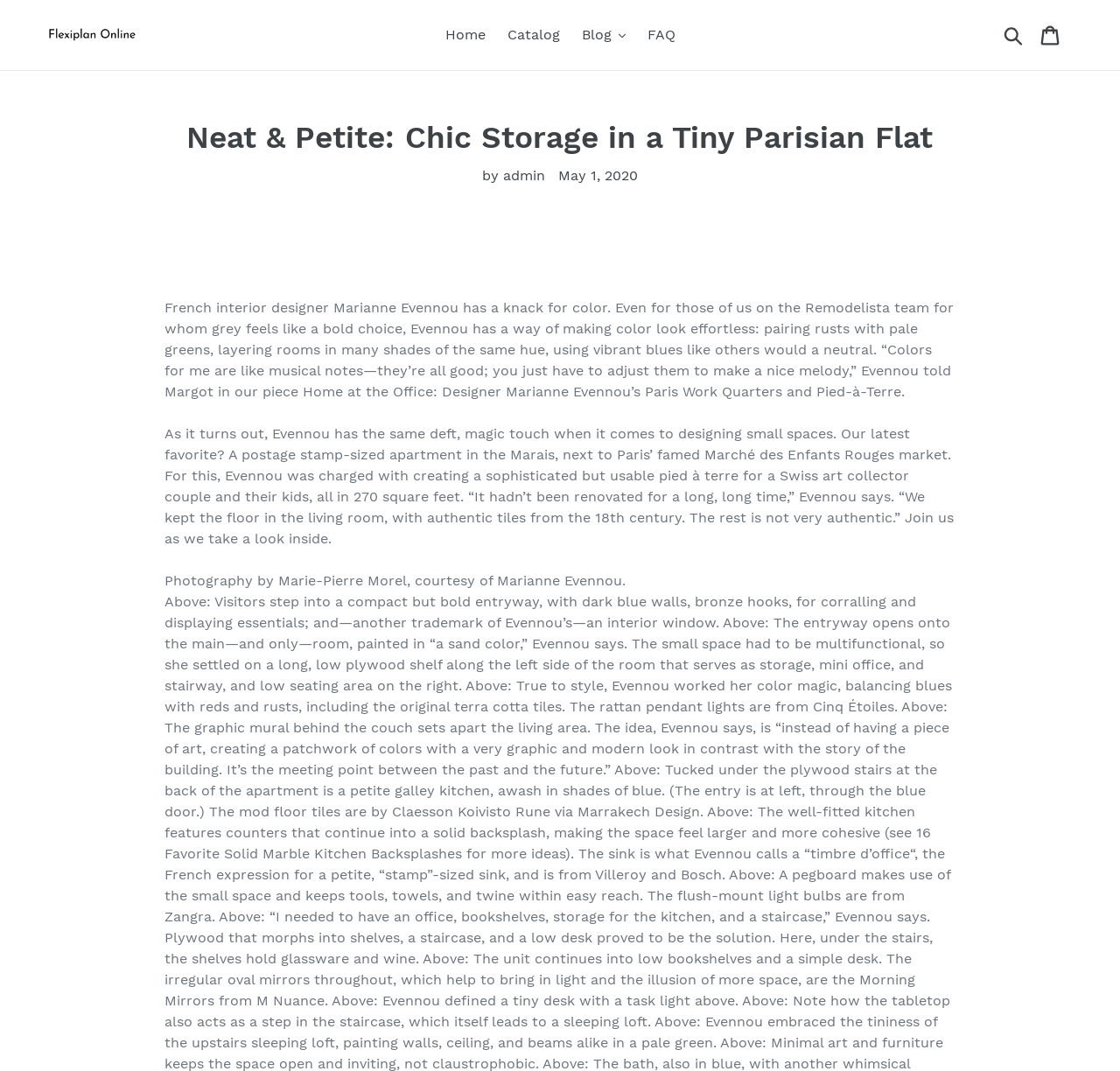Identify and provide the bounding box for the element described by: "Cart 0 items".

[0.92, 0.015, 0.957, 0.051]